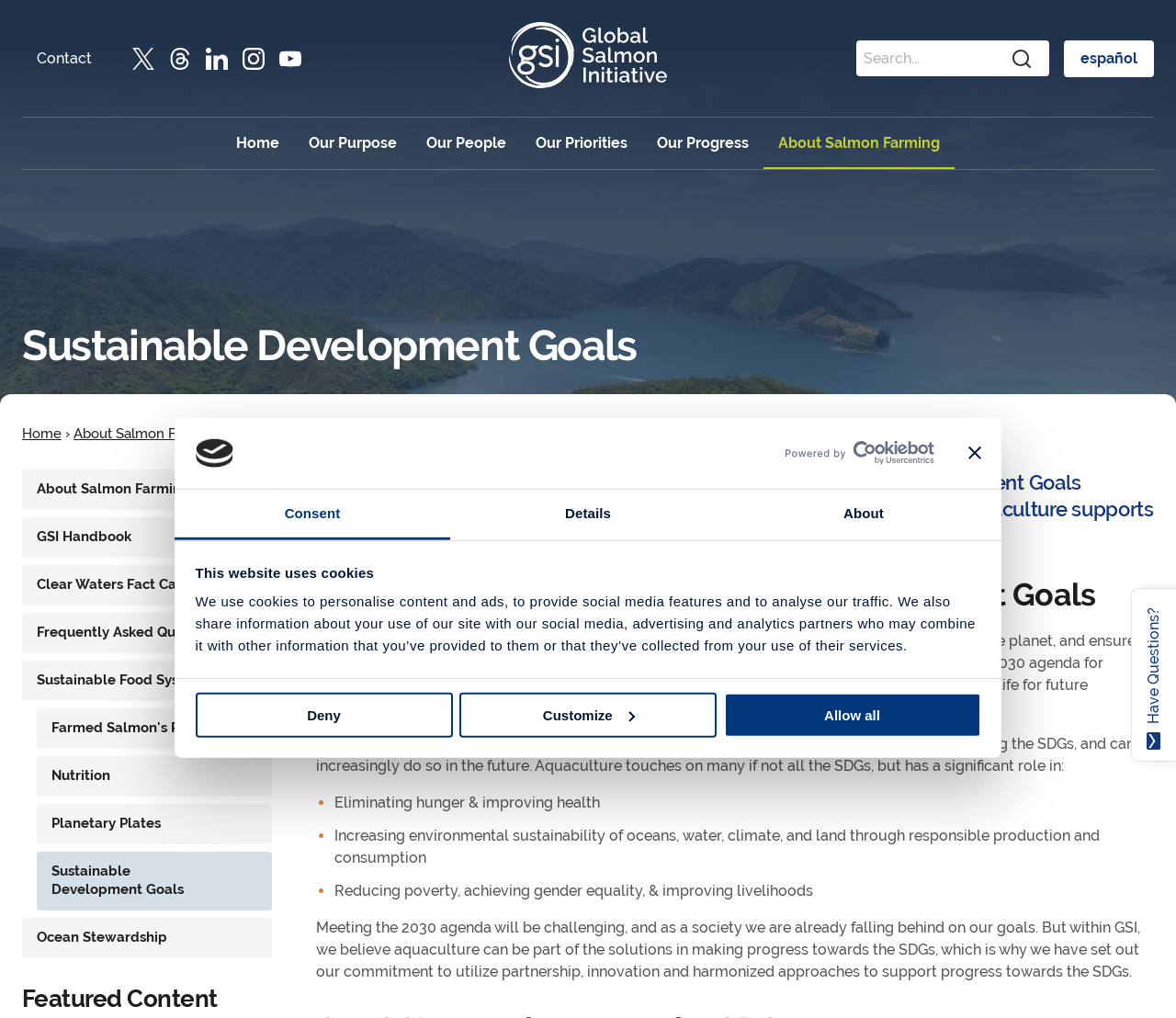Find the bounding box coordinates of the element to click in order to complete the given instruction: "Go to 'About Salmon Farming' page."

[0.019, 0.461, 0.231, 0.501]